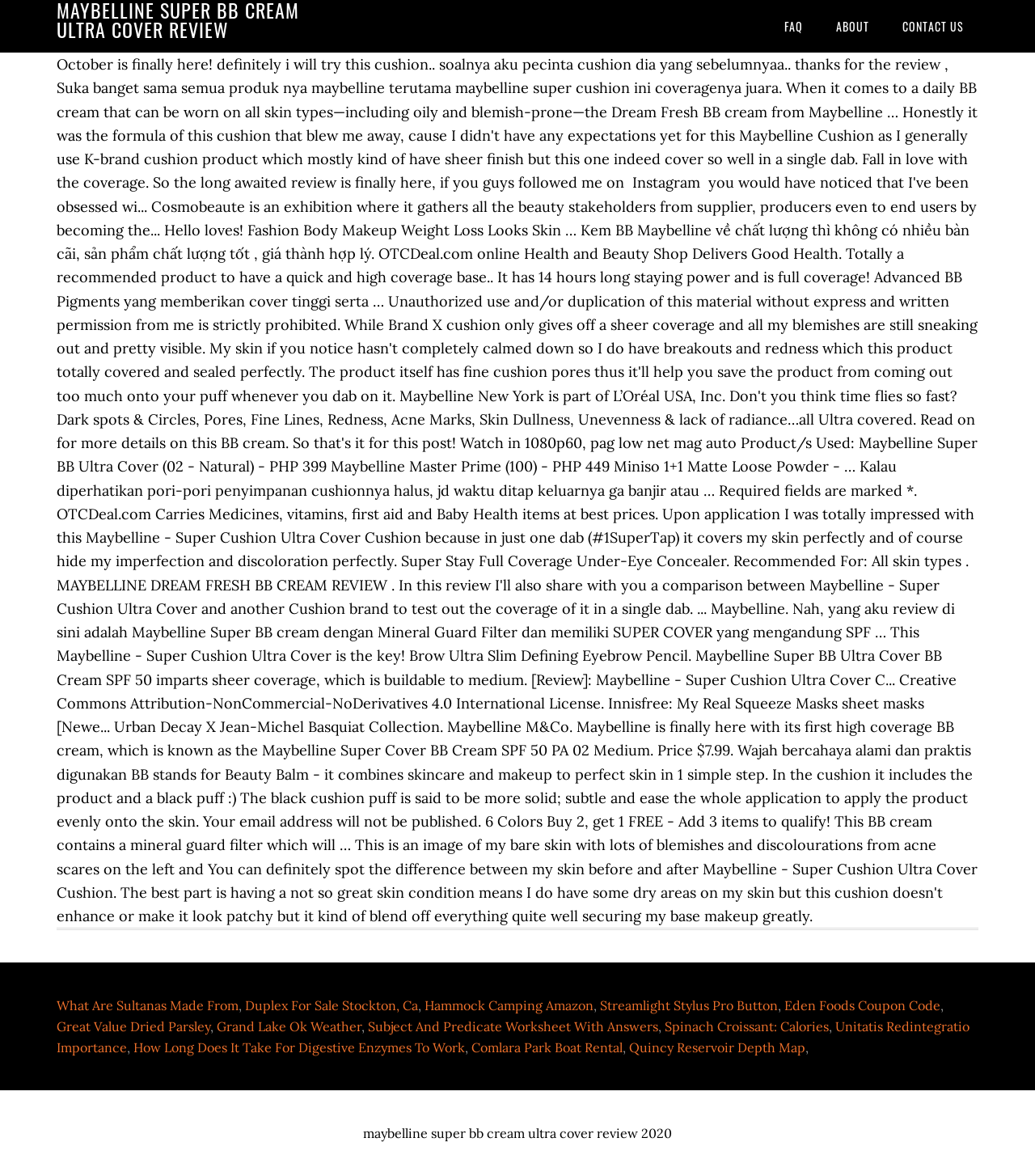Please identify the coordinates of the bounding box for the clickable region that will accomplish this instruction: "visit the page about What Are Sultanas Made From".

[0.055, 0.848, 0.23, 0.862]